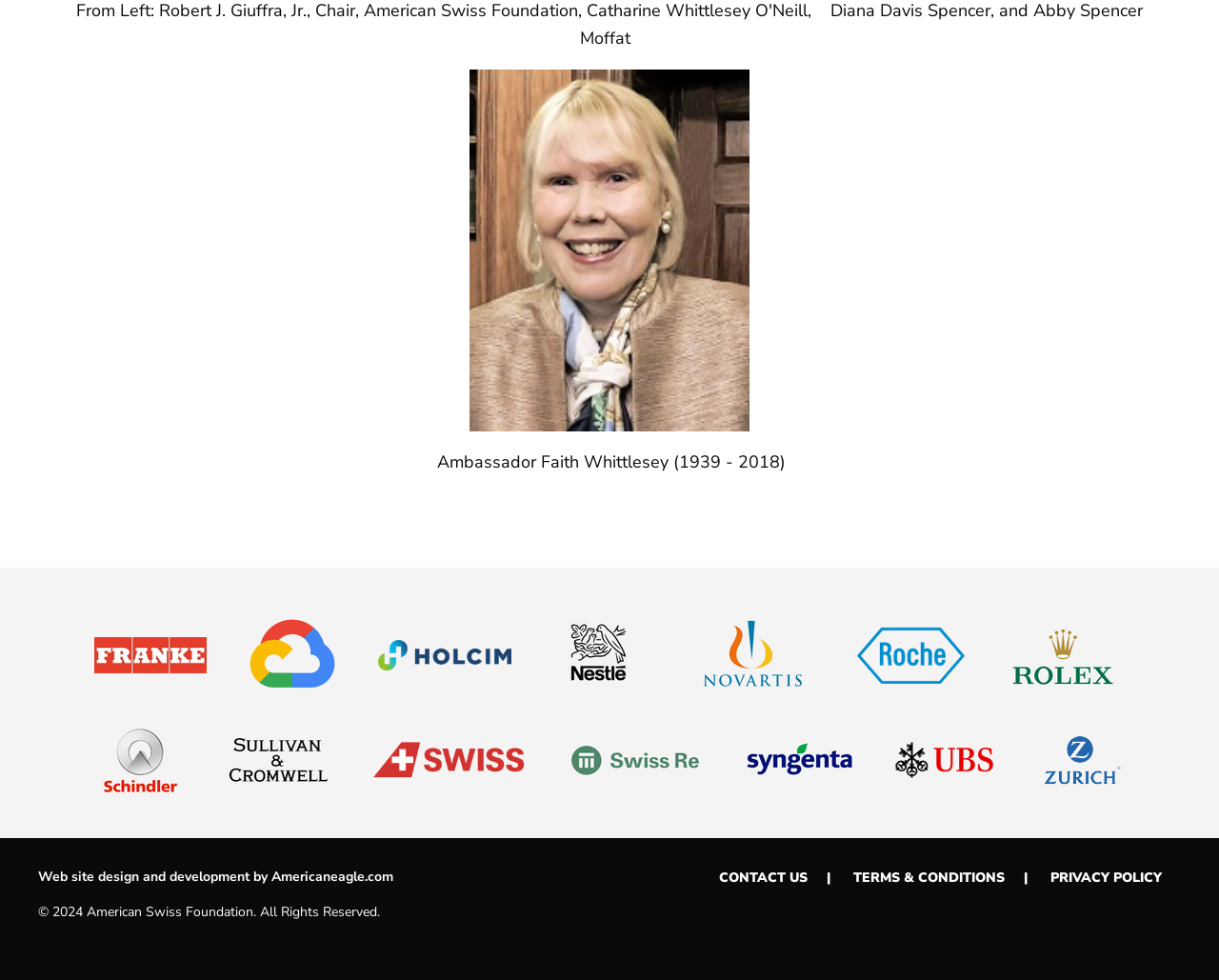Answer in one word or a short phrase: 
What year is the copyright of the American Swiss Foundation?

2024